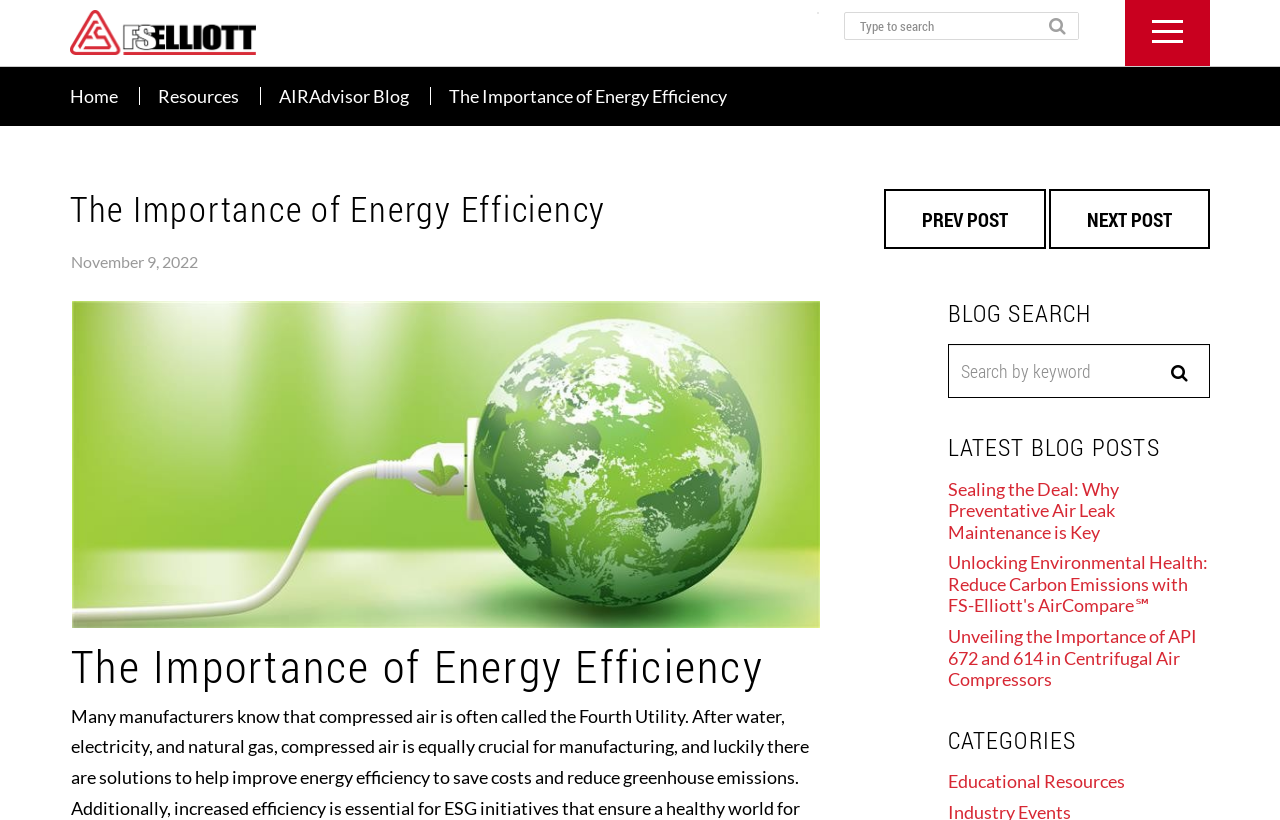Provide the bounding box coordinates of the UI element that matches the description: "Educational Resources".

[0.74, 0.939, 0.879, 0.966]